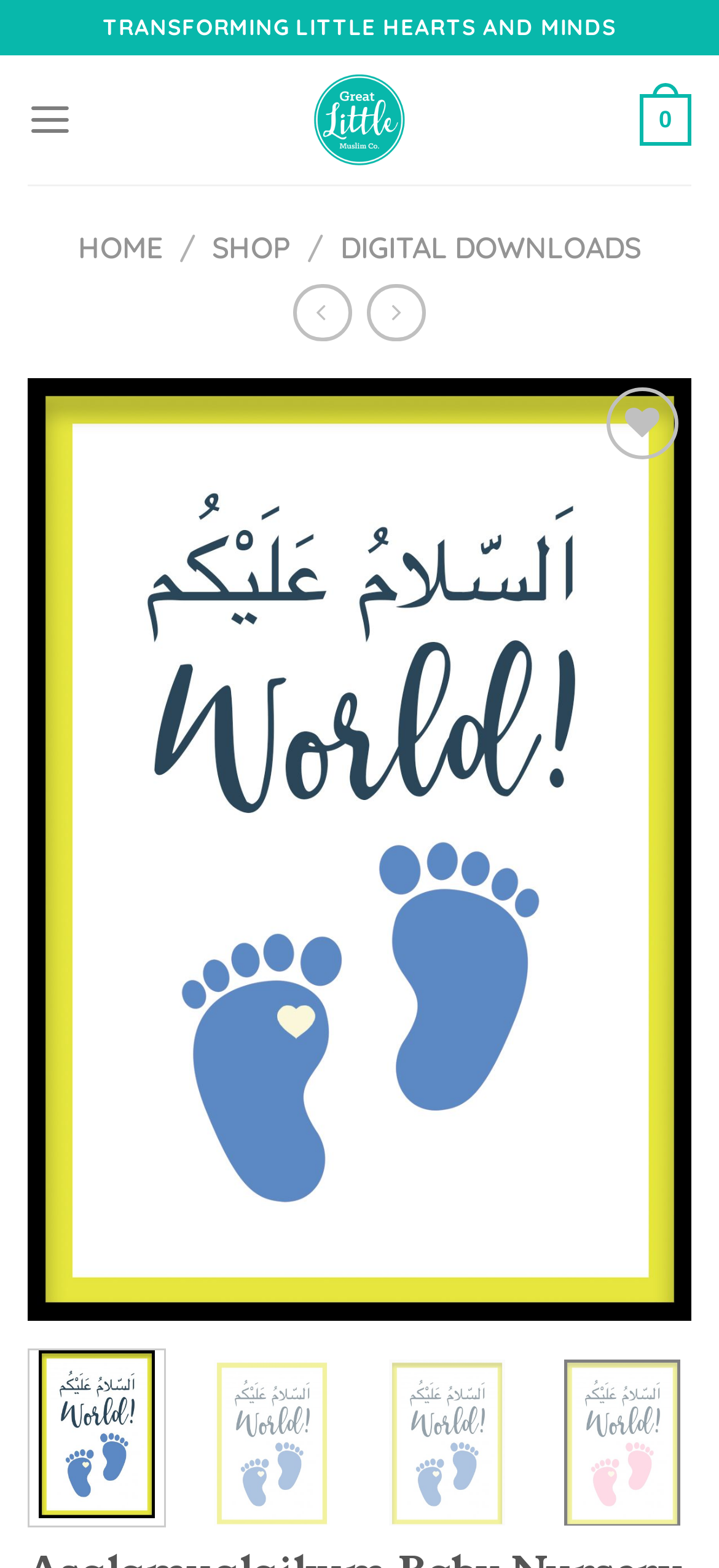What is the purpose of the button with the text 'Wishlist'?
Using the image as a reference, give an elaborate response to the question.

I found the purpose of the button by looking at the link with the text 'Add to Wishlist' which is a child element of the button with the text 'Wishlist', indicating that the button is used to add the item to the wishlist.